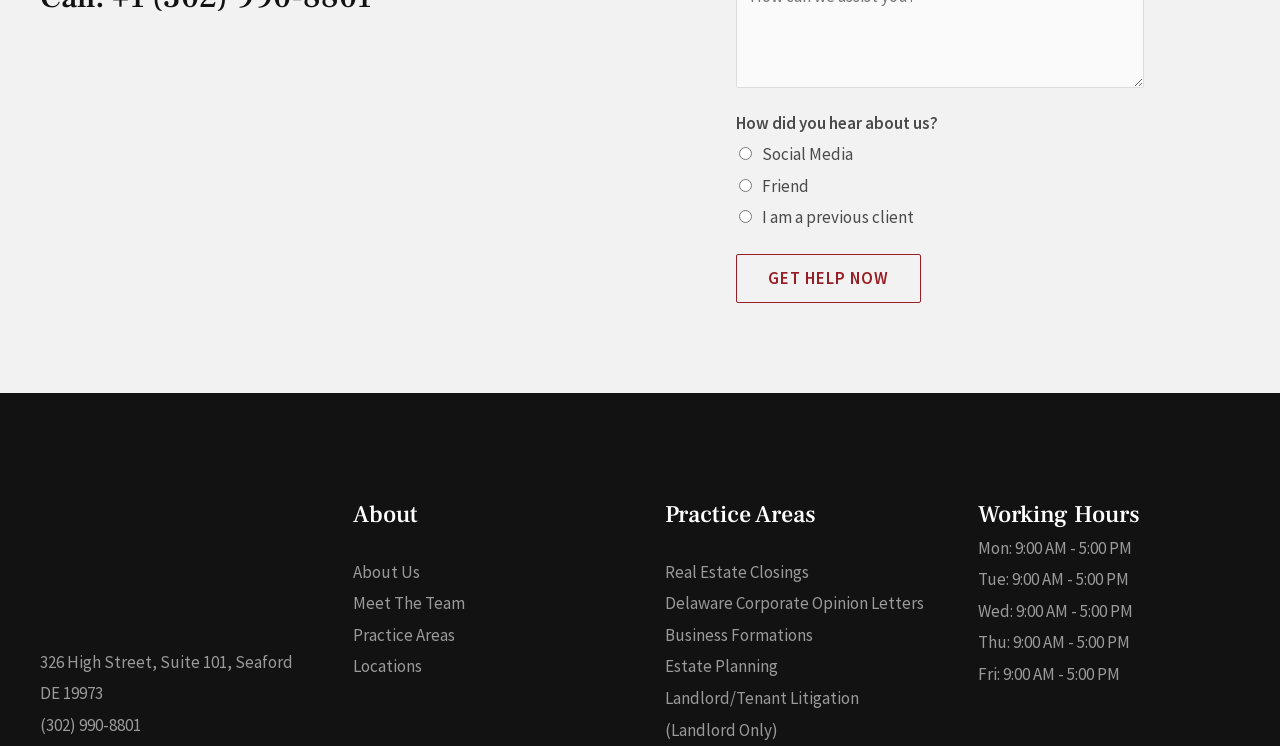Please determine the bounding box coordinates for the element with the description: "Delaware Corporate Opinion Letters".

[0.52, 0.794, 0.722, 0.823]